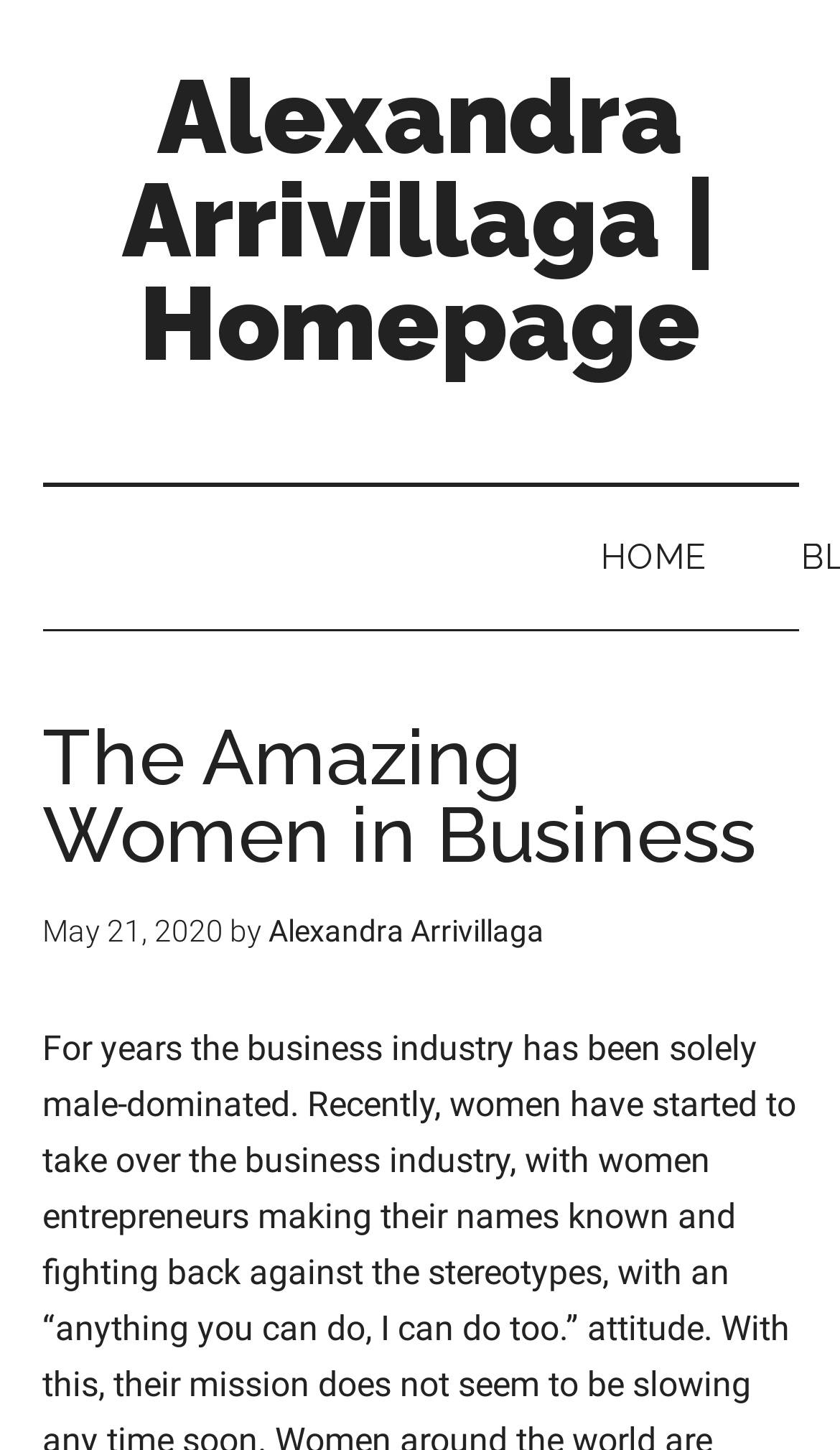Give a concise answer of one word or phrase to the question: 
How many links are in the top navigation?

2